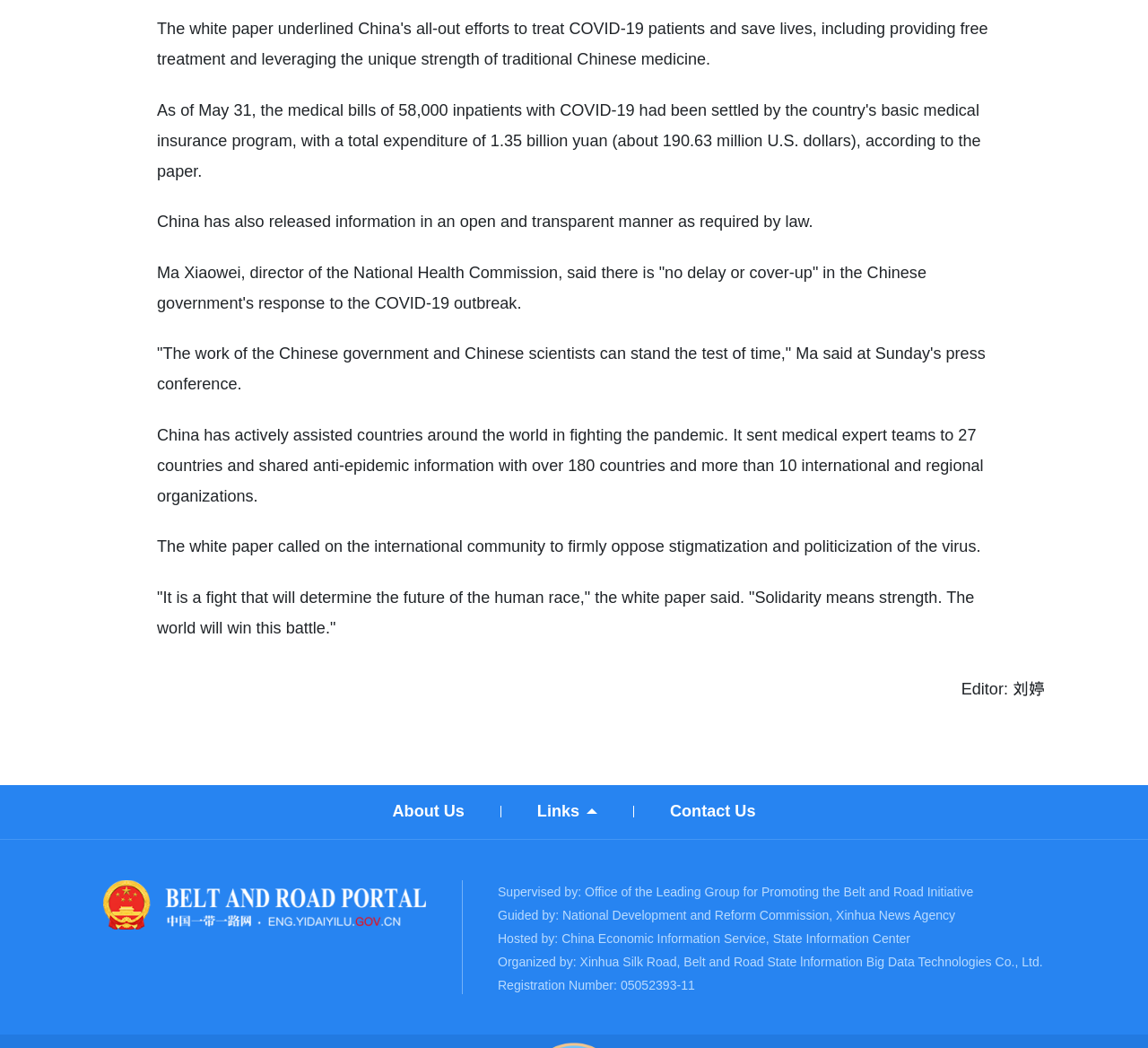Please provide a one-word or phrase answer to the question: 
How many international and regional organizations did China share anti-epidemic information with?

more than 10